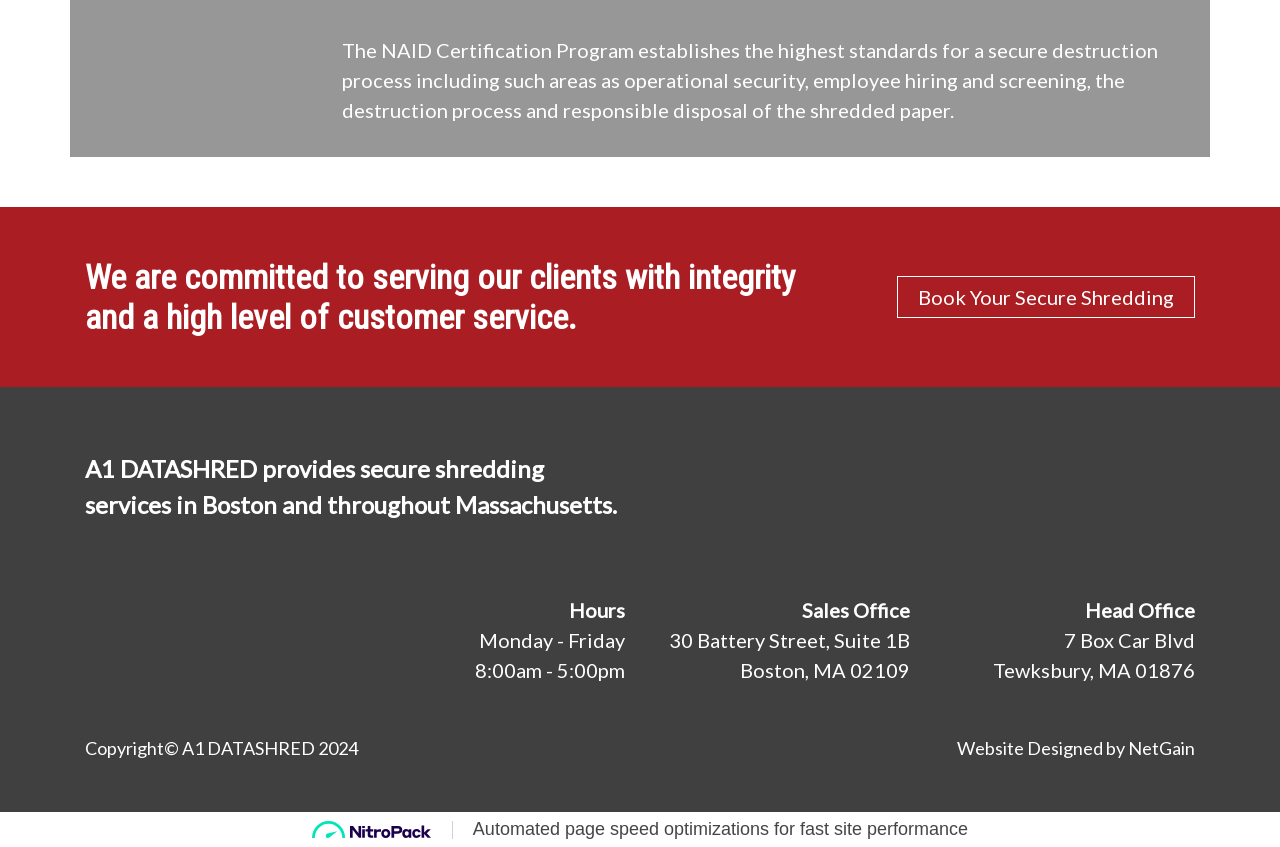Please predict the bounding box coordinates of the element's region where a click is necessary to complete the following instruction: "View Sales Office address". The coordinates should be represented by four float numbers between 0 and 1, i.e., [left, top, right, bottom].

[0.523, 0.742, 0.711, 0.805]